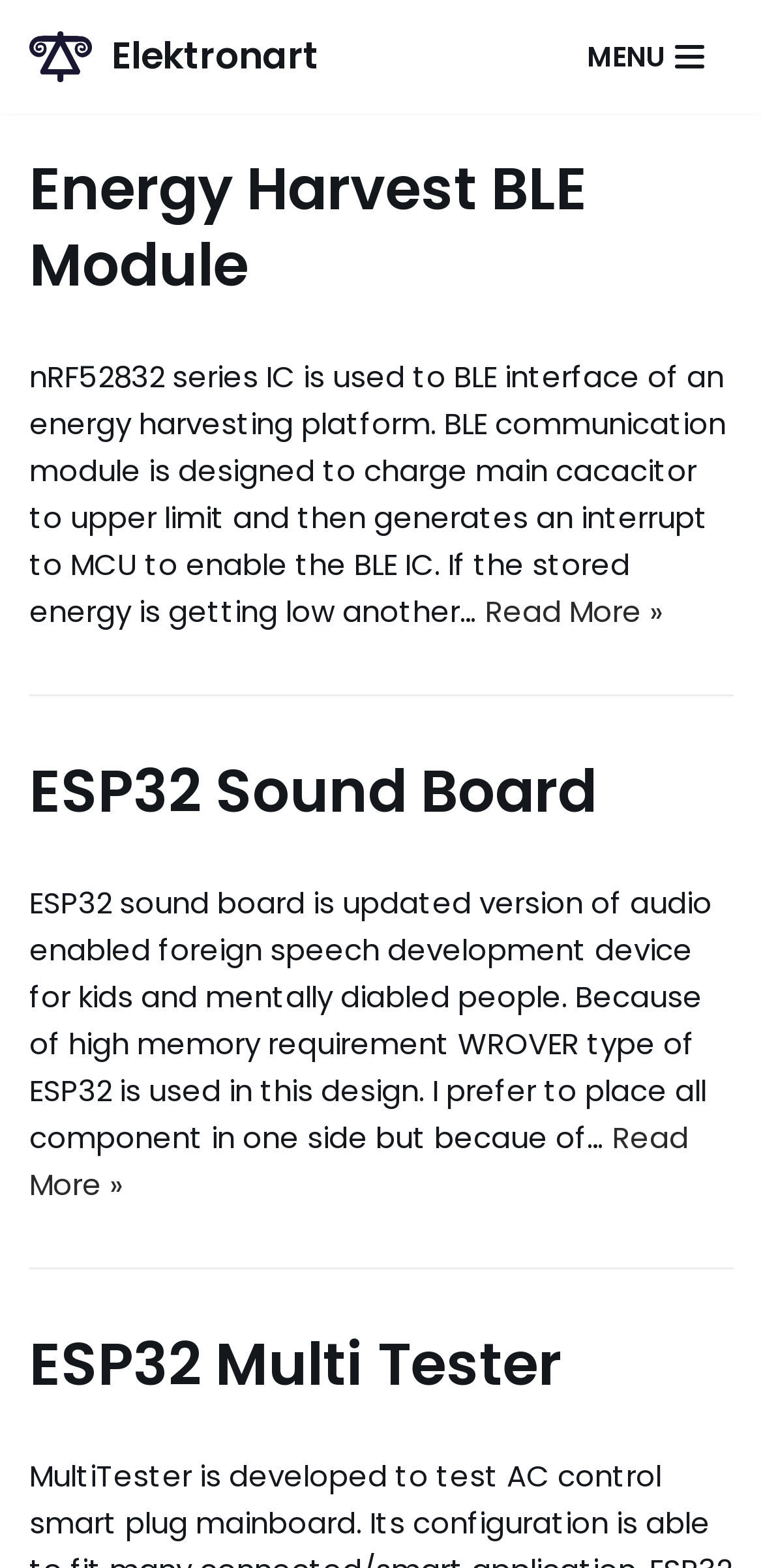Please mark the bounding box coordinates of the area that should be clicked to carry out the instruction: "Click the navigation menu button".

[0.731, 0.015, 0.961, 0.057]